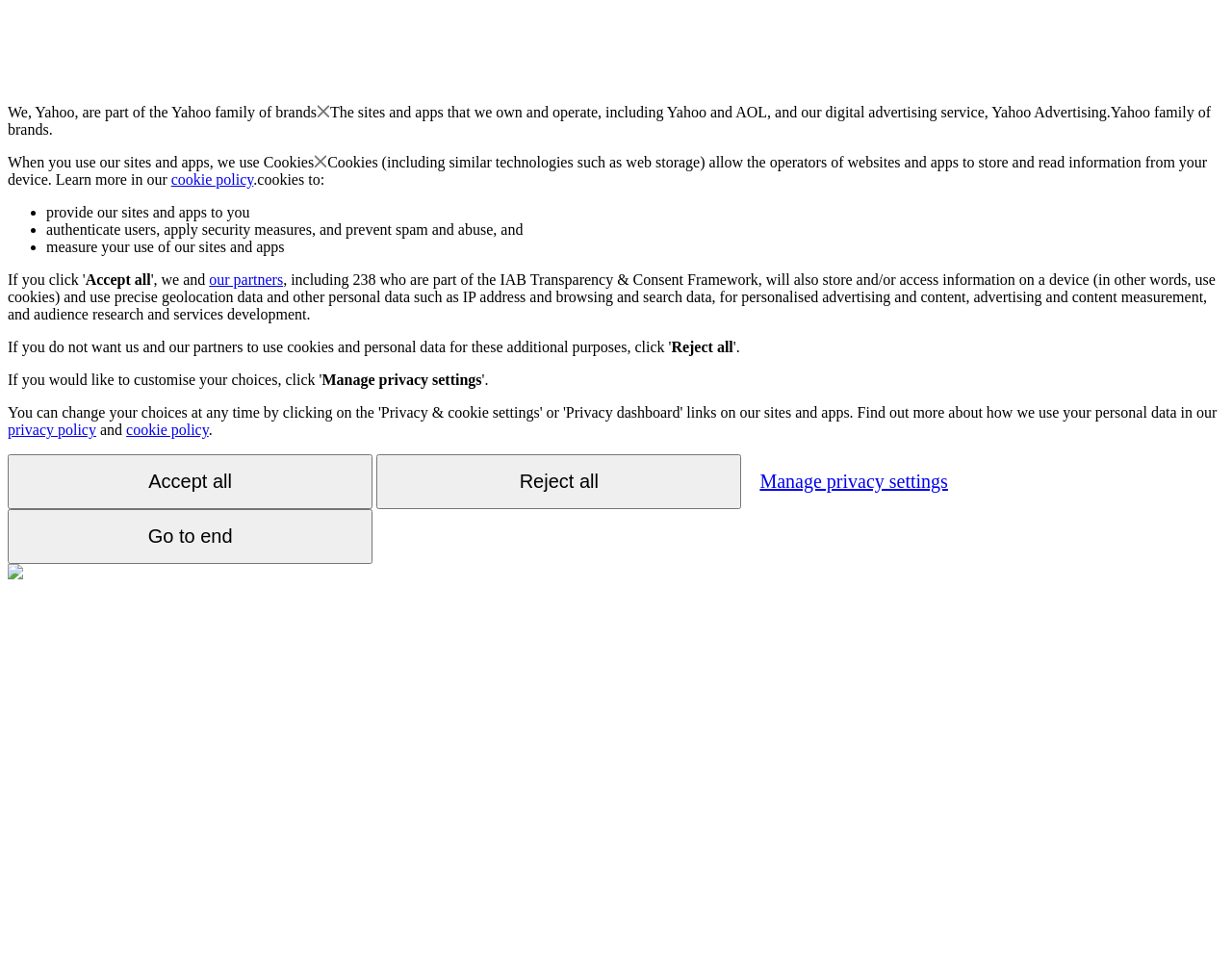Using the image as a reference, answer the following question in as much detail as possible:
What is the purpose of using cookies?

According to the webpage, cookies are used to provide Yahoo's sites and apps to users, authenticate users, apply security measures, and prevent spam and abuse, and measure the user's use of their sites and apps.